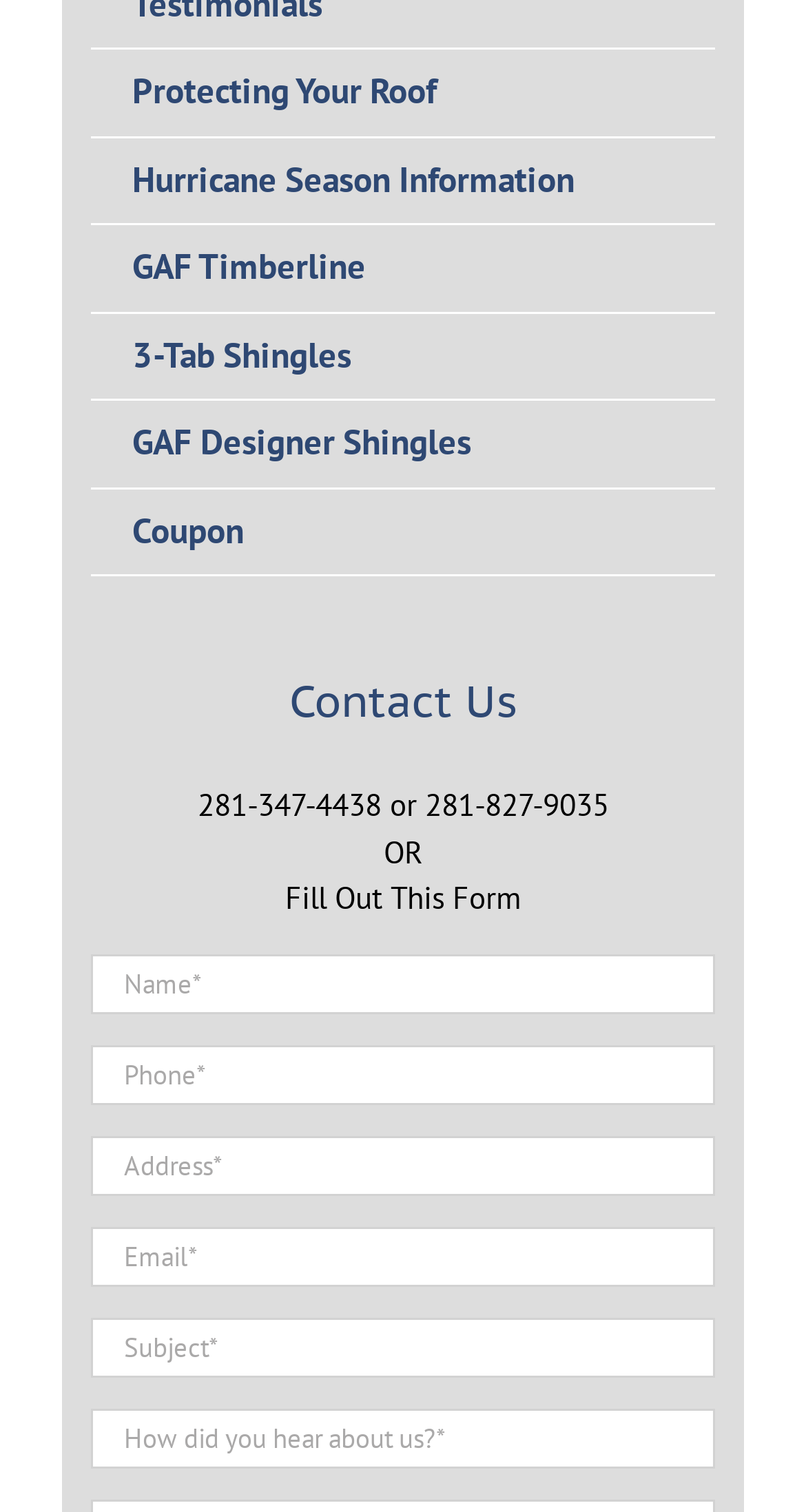What is the company's roofing product brand?
Answer briefly with a single word or phrase based on the image.

GAF